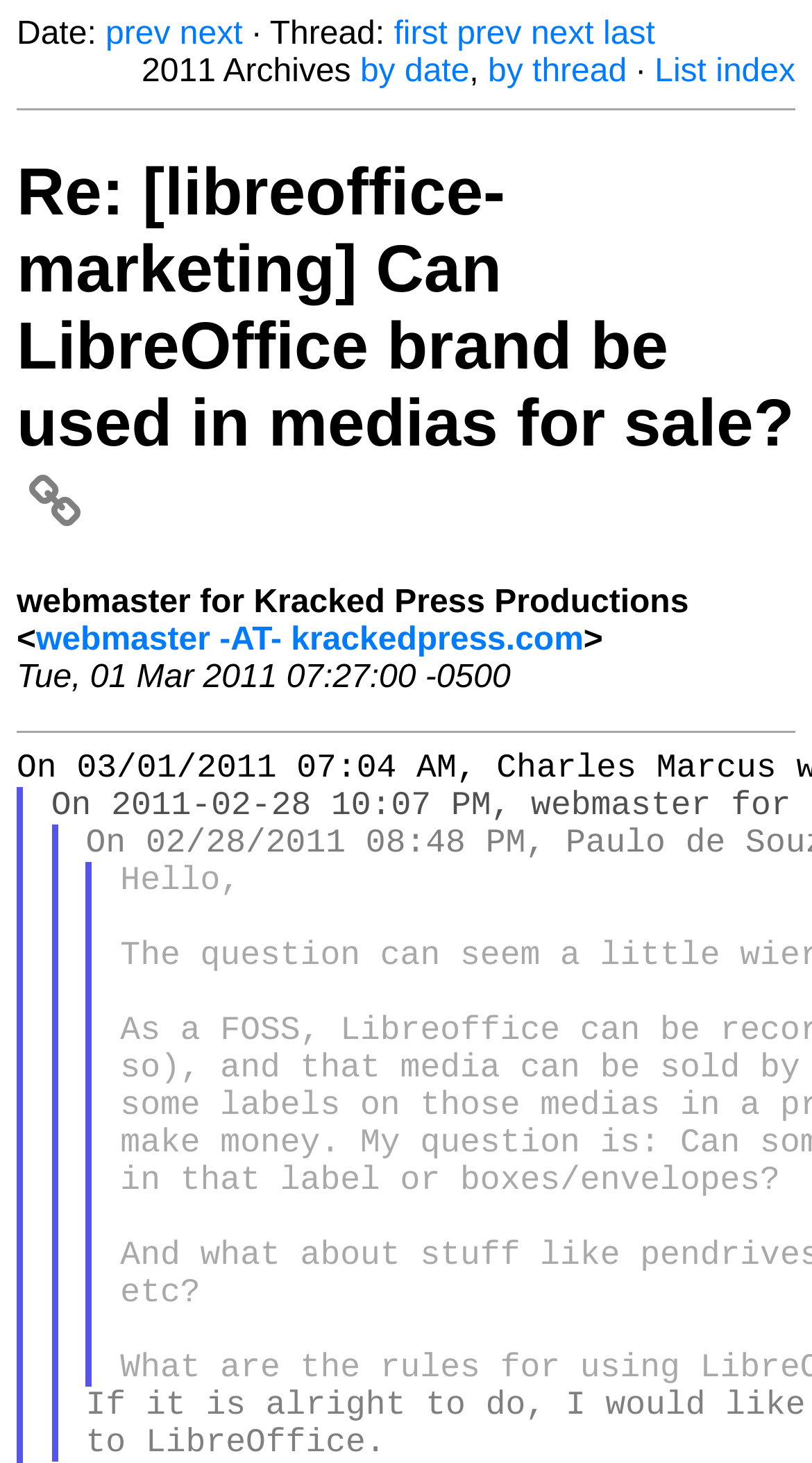Please find the bounding box coordinates of the element's region to be clicked to carry out this instruction: "email webmaster".

[0.044, 0.425, 0.719, 0.45]